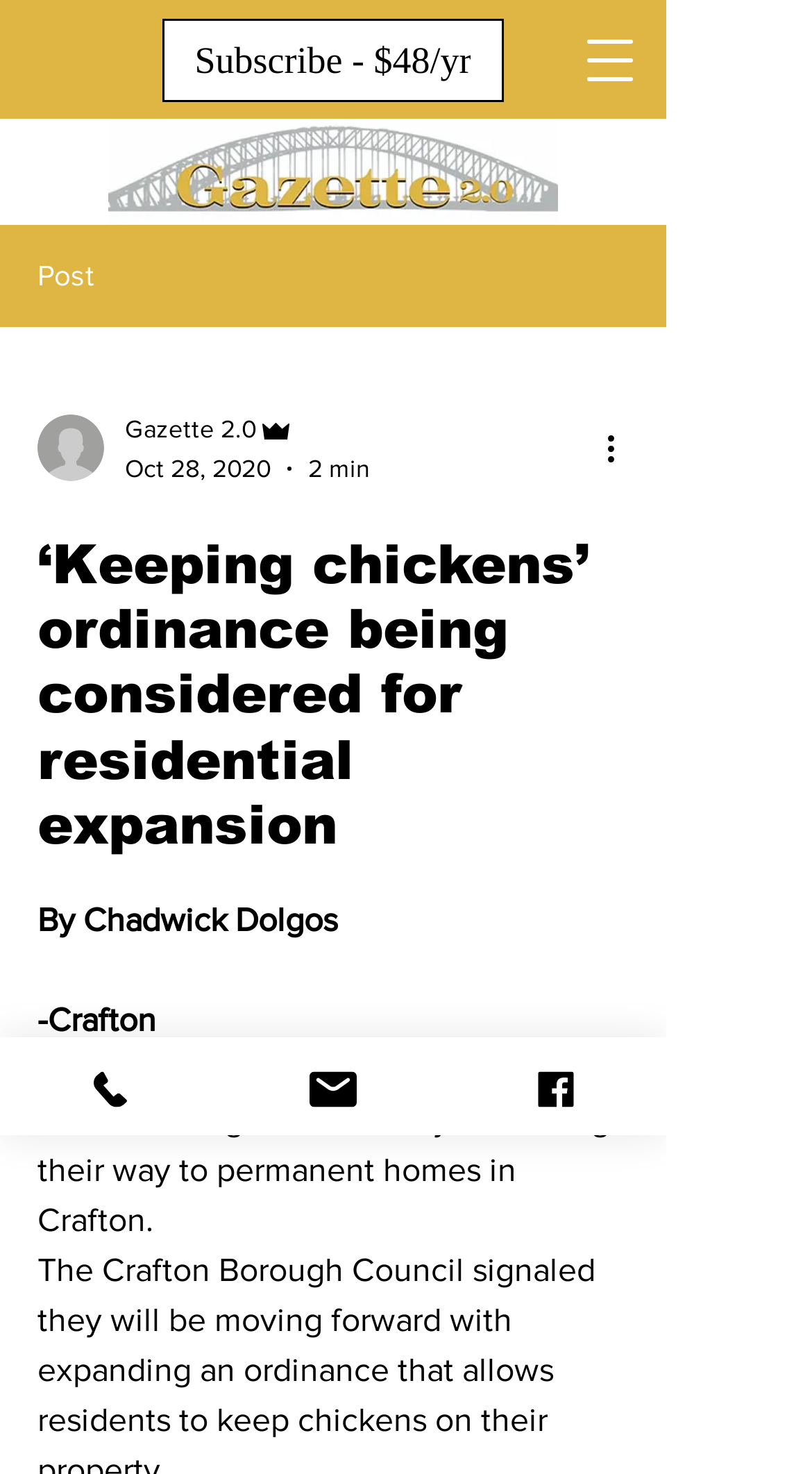Locate the bounding box of the UI element described in the following text: "aria-label="More actions"".

[0.738, 0.287, 0.8, 0.321]